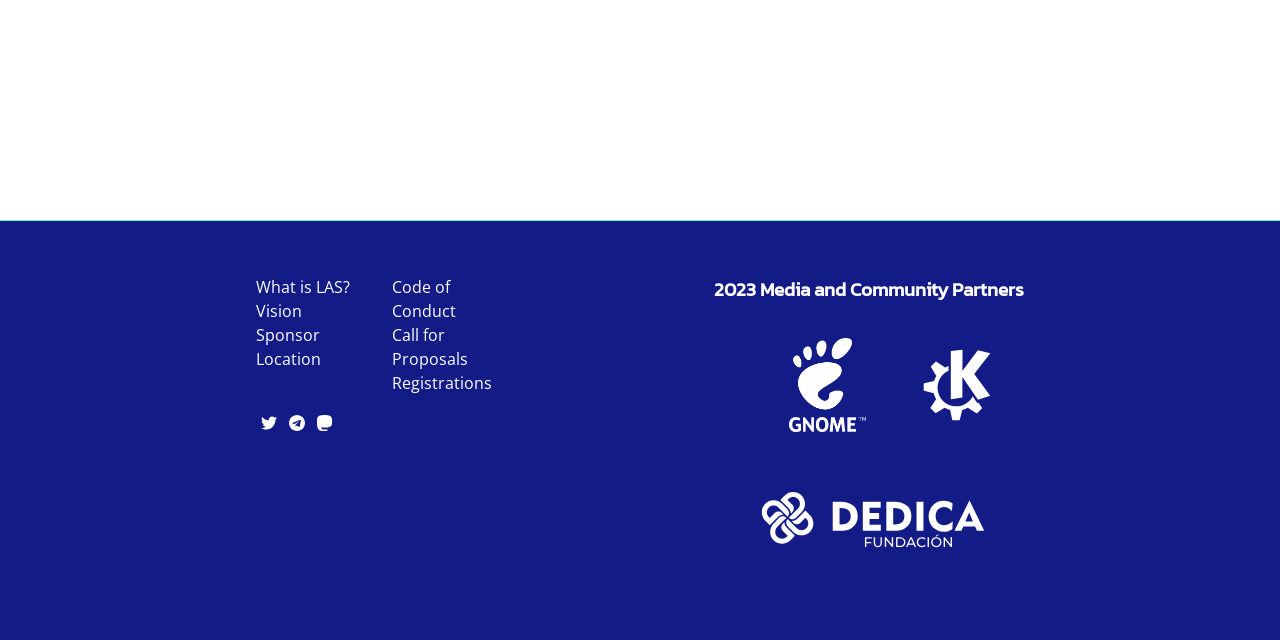Using the provided element description: "Sponsor", determine the bounding box coordinates of the corresponding UI element in the screenshot.

[0.2, 0.506, 0.25, 0.54]